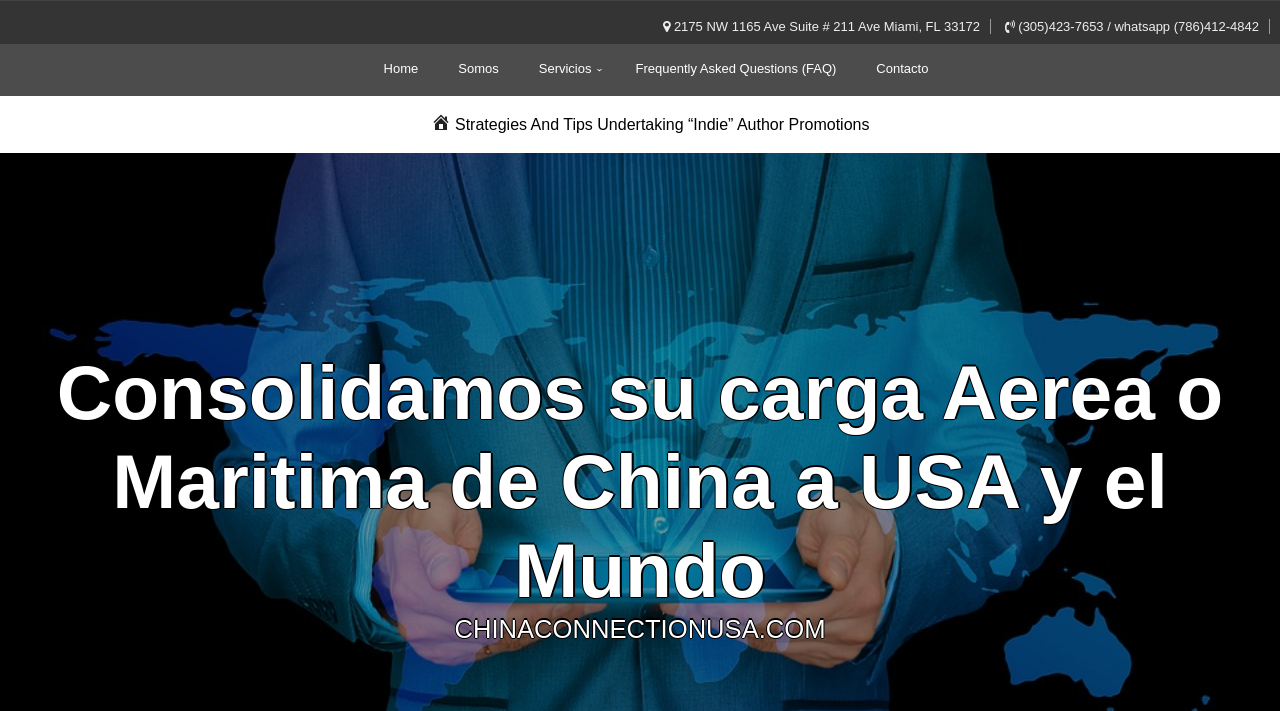Please find and generate the text of the main header of the webpage.

Strategies And Tips Undertaking “Indie” Author Promotions